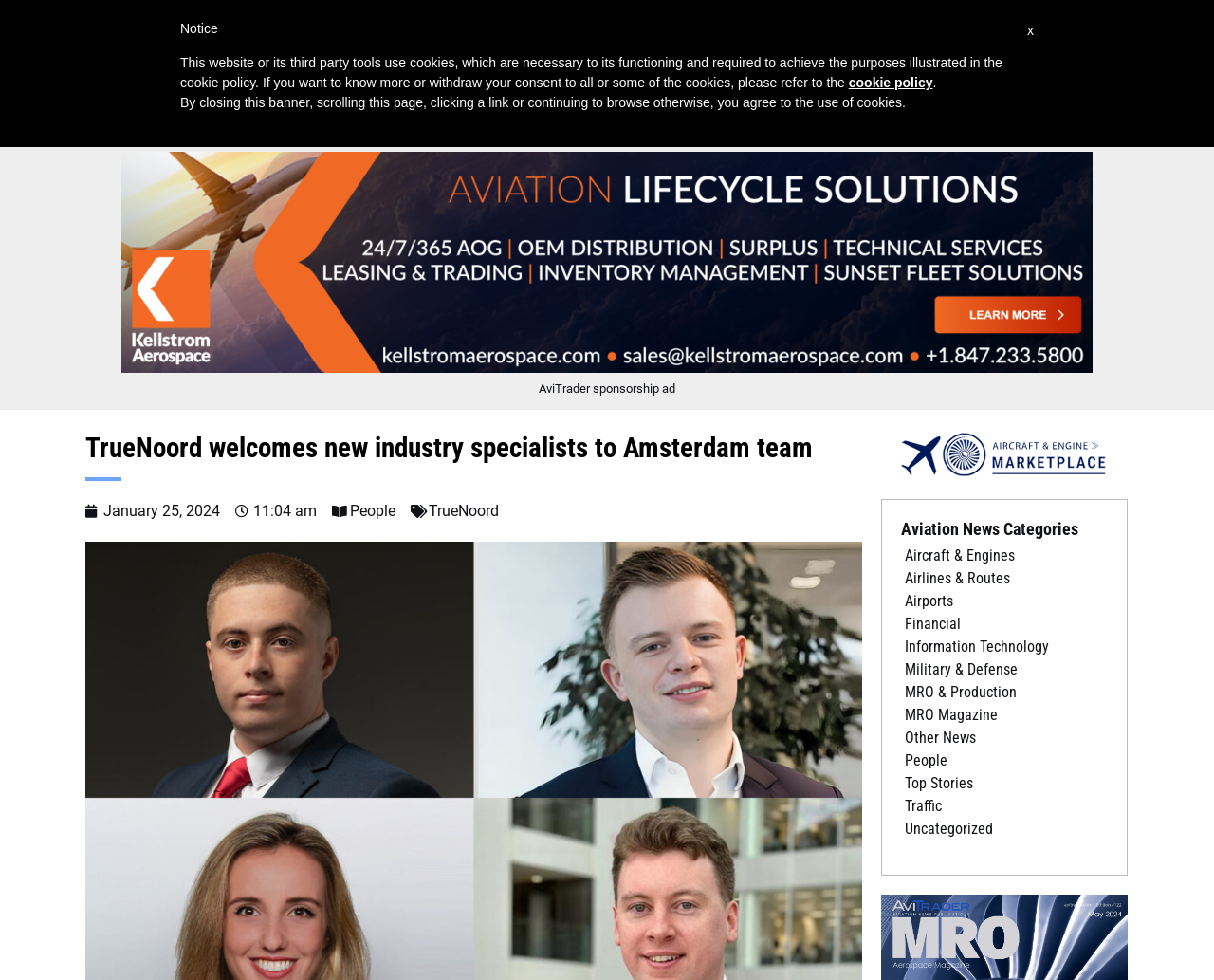What is the date of the news article?
Give a one-word or short-phrase answer derived from the screenshot.

January 25, 2024